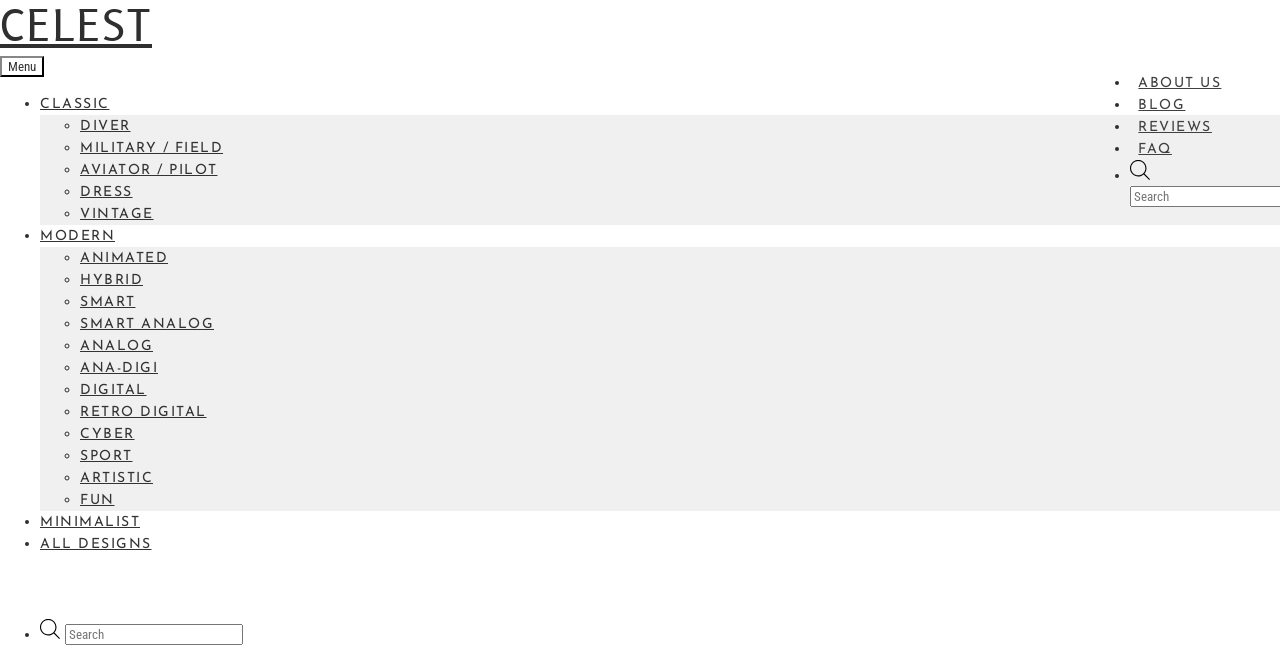Could you locate the bounding box coordinates for the section that should be clicked to accomplish this task: "View REVIEWS".

[0.883, 0.162, 0.953, 0.227]